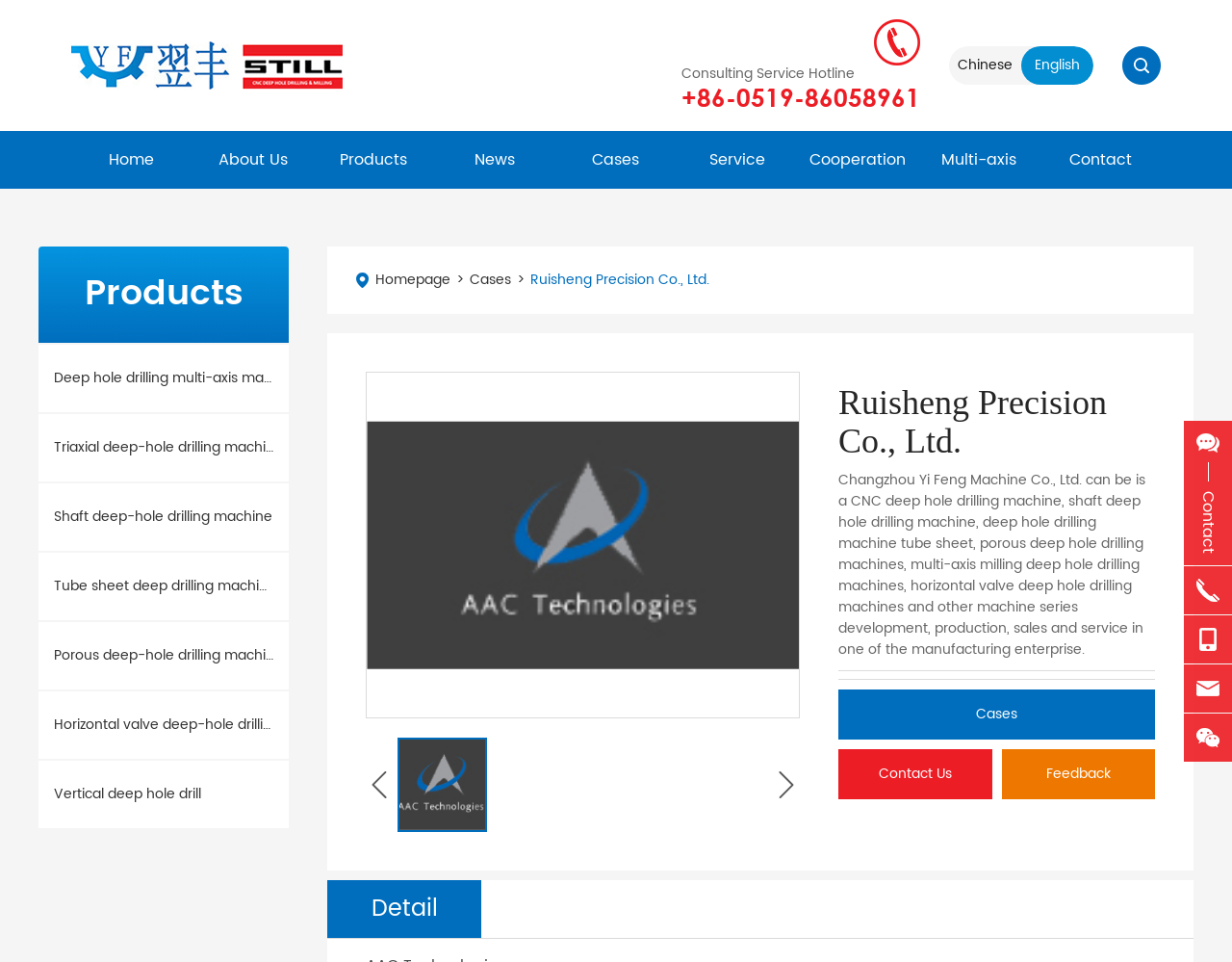Using the image as a reference, answer the following question in as much detail as possible:
What is the hotline number?

The hotline number can be found on the top right corner of the webpage, which is '+86-0519-86058961'.